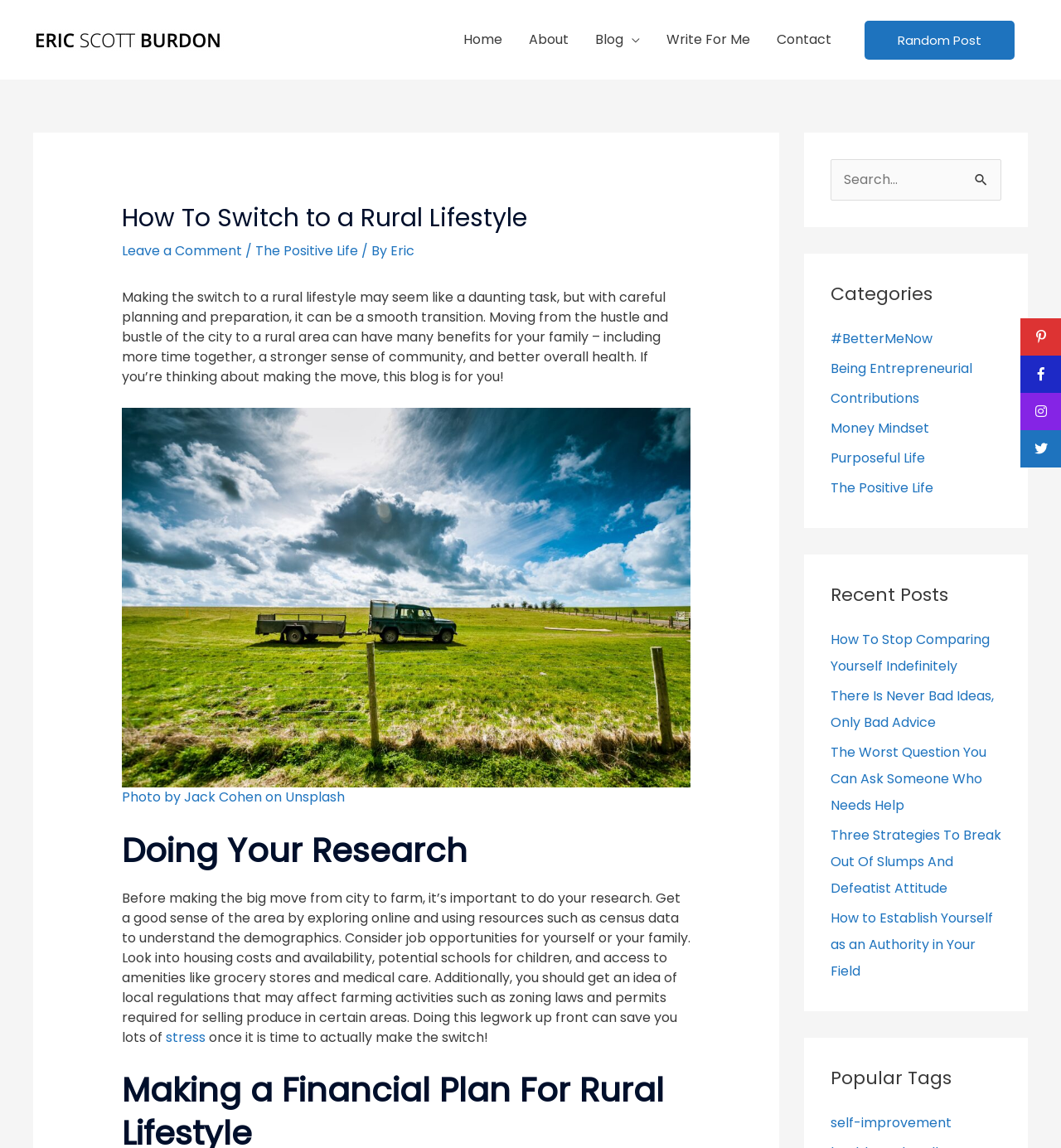Please extract the primary headline from the webpage.

How To Switch to a Rural Lifestyle